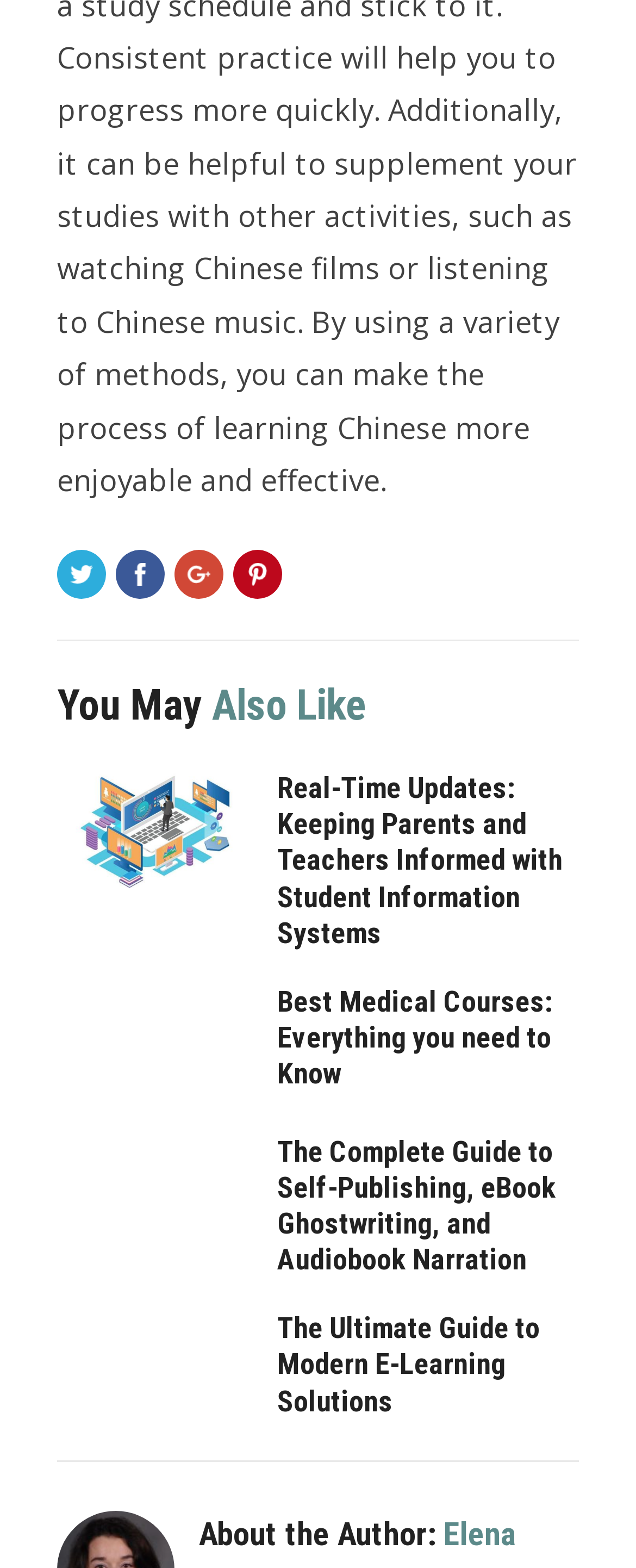Identify the bounding box coordinates for the element you need to click to achieve the following task: "Read about Real-Time Updates". Provide the bounding box coordinates as four float numbers between 0 and 1, in the form [left, top, right, bottom].

[0.436, 0.491, 0.91, 0.607]